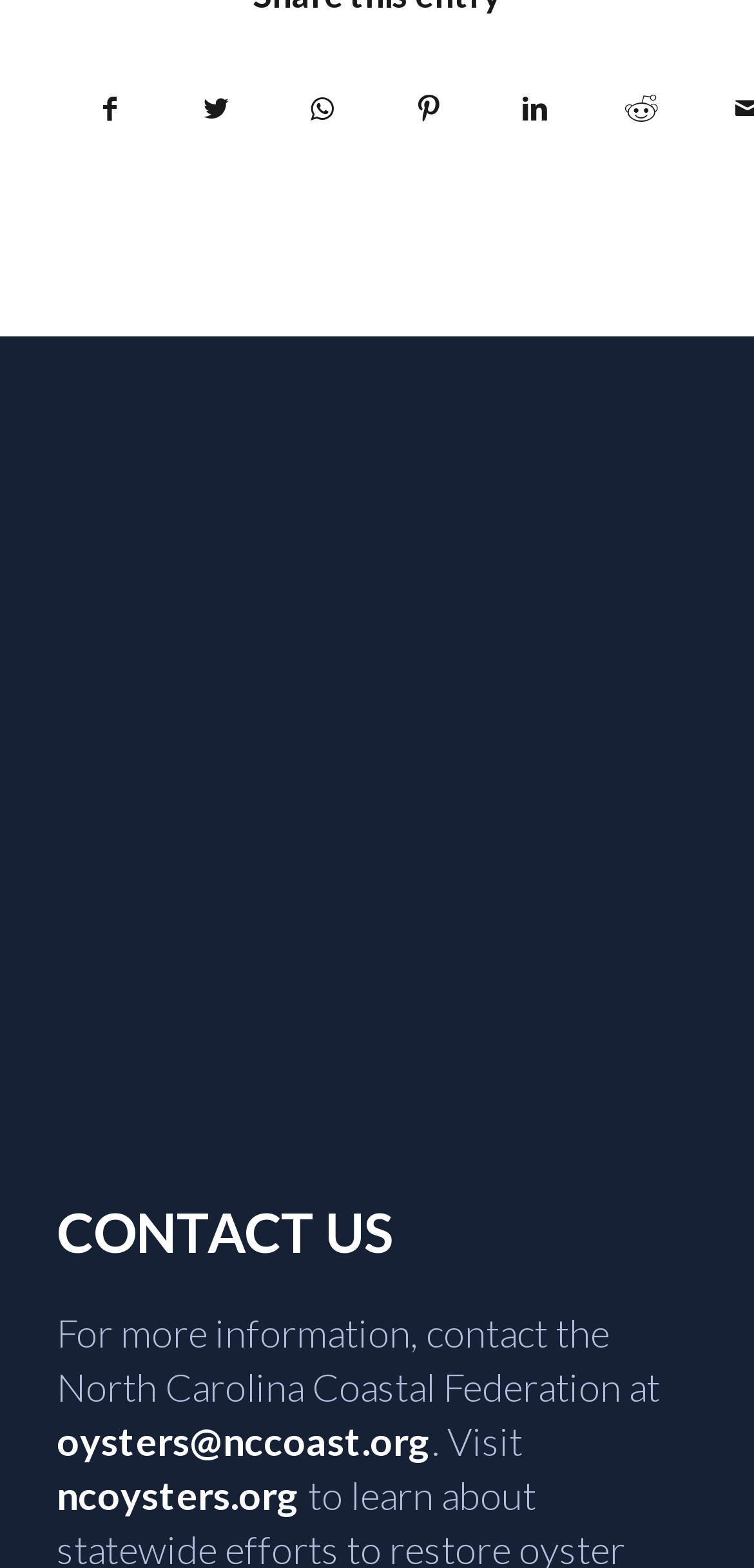Reply to the question with a single word or phrase:
What social media platforms can I share this webpage on?

Facebook, Twitter, WhatsApp, Pinterest, LinkedIn, Reddit